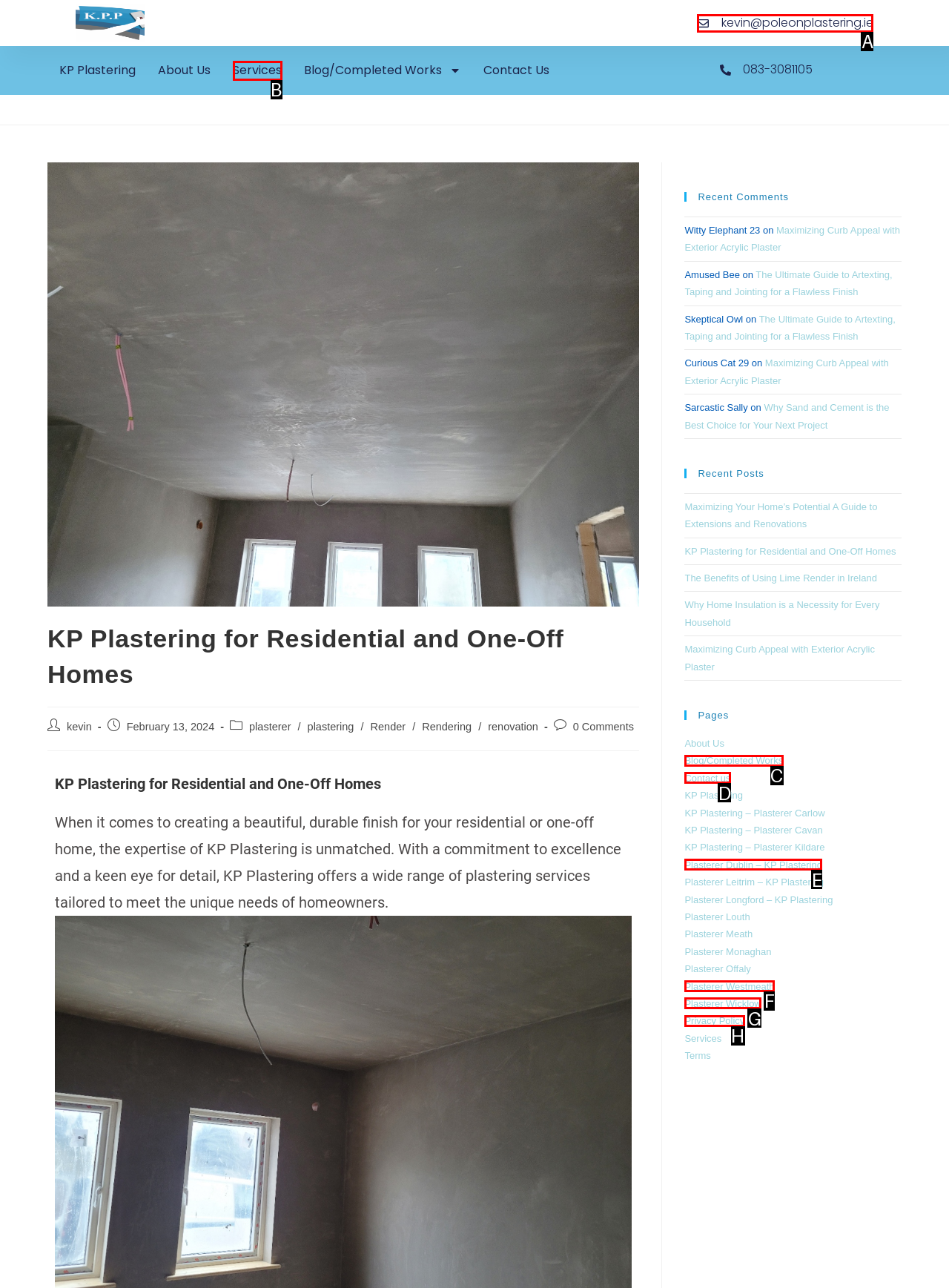Given the description: kevin@poleonplastering.ie
Identify the letter of the matching UI element from the options.

A